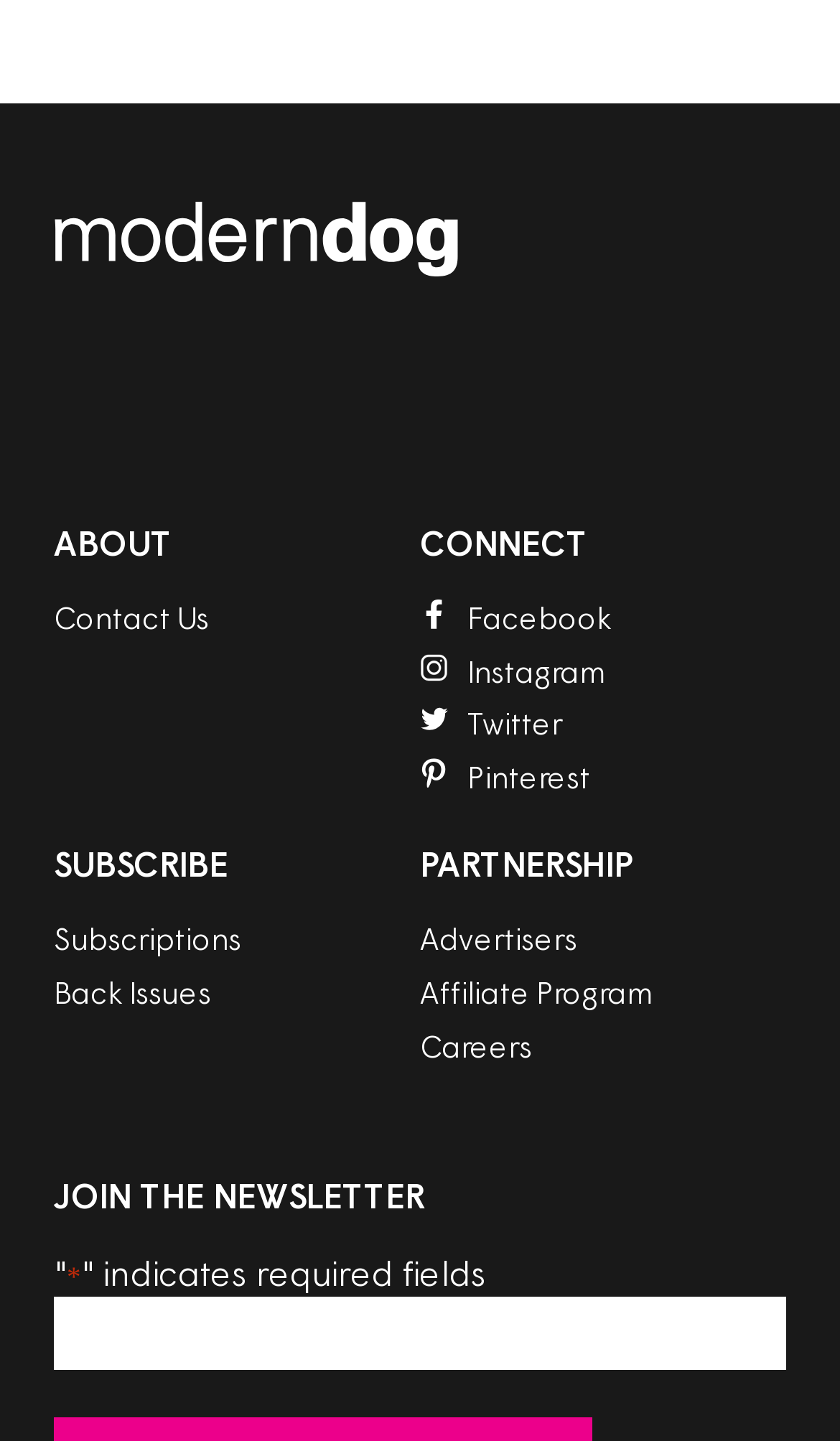What social media platforms are available for connection?
Give a one-word or short-phrase answer derived from the screenshot.

Facebook, Instagram, Twitter, Pinterest